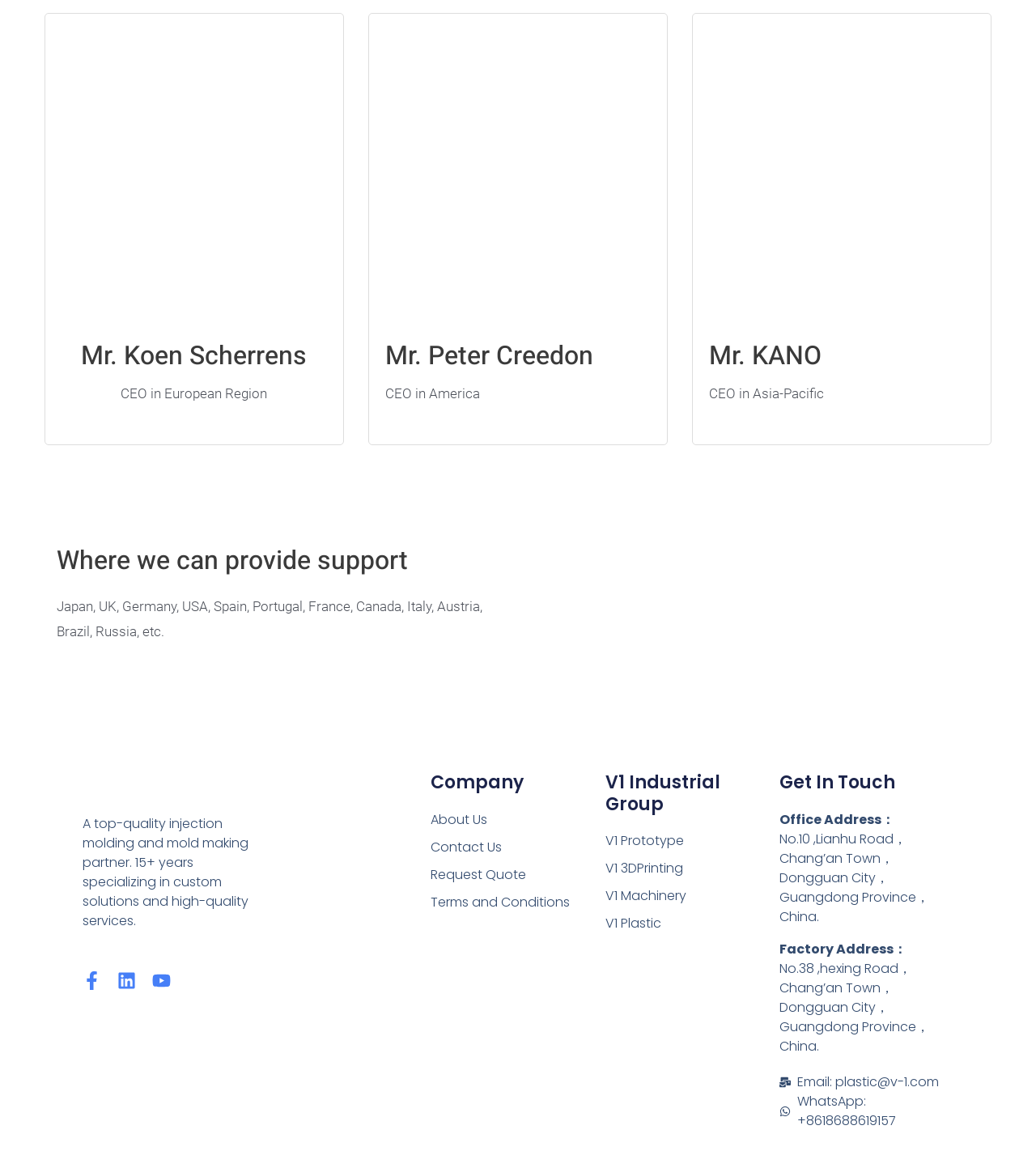Please respond to the question with a concise word or phrase:
What is the region where the company can provide support?

Japan, UK, Germany, USA, Spain, Portugal, France, Canada, Italy, Austria, Brazil, Russia, etc.